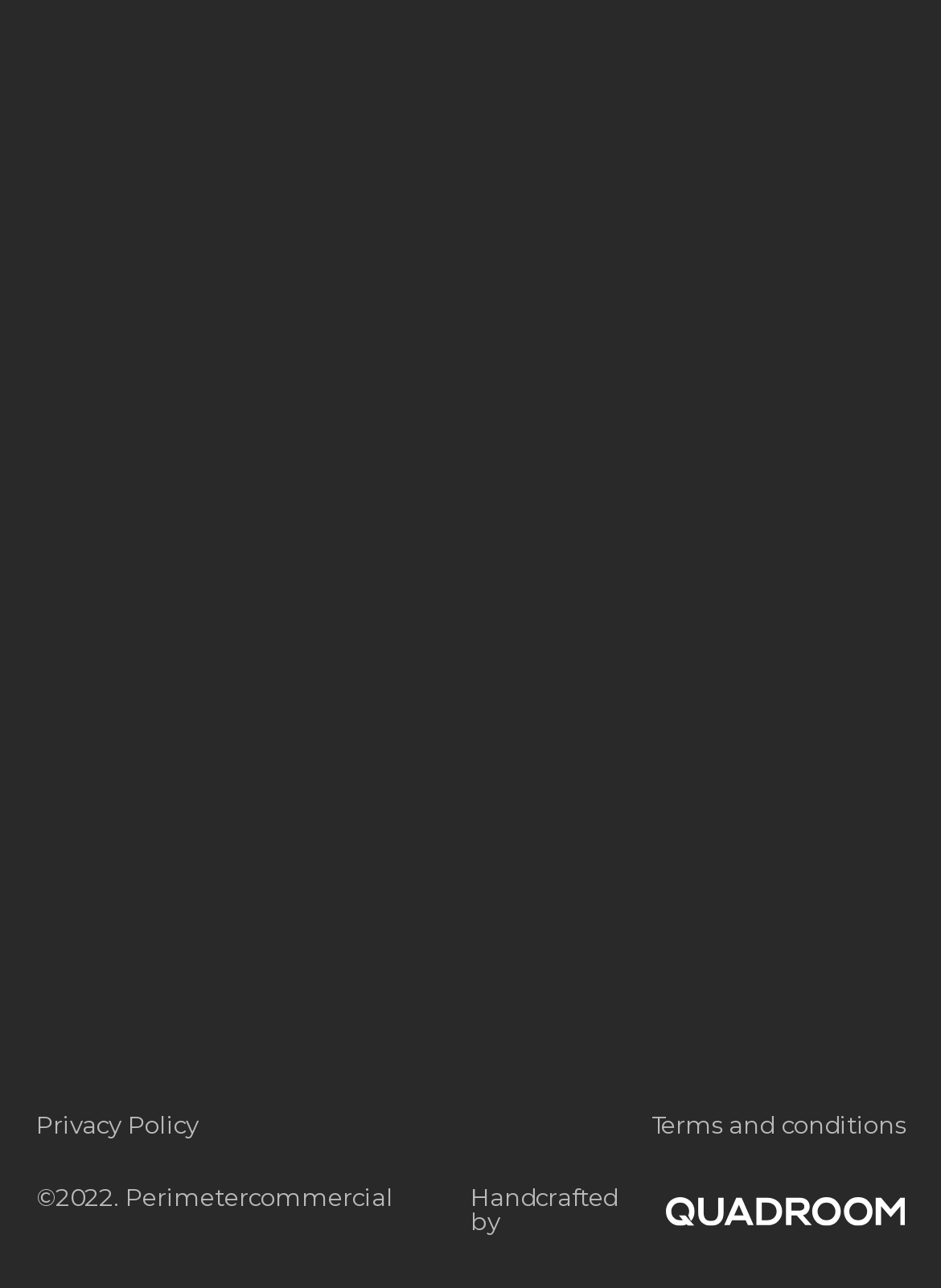What is the phone number?
Please provide a single word or phrase as the answer based on the screenshot.

+380682688800